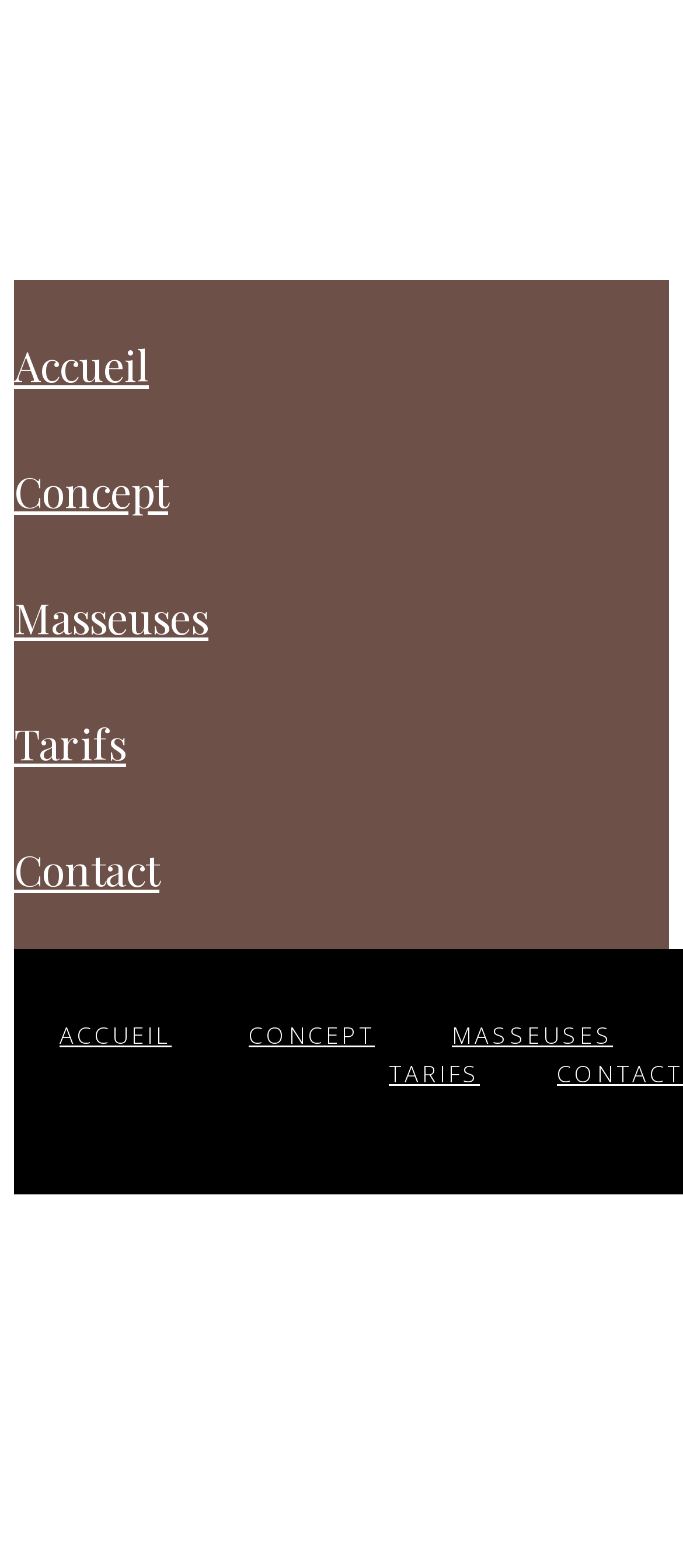What is the main topic of this webpage?
Please look at the screenshot and answer using one word or phrase.

Hookup culture